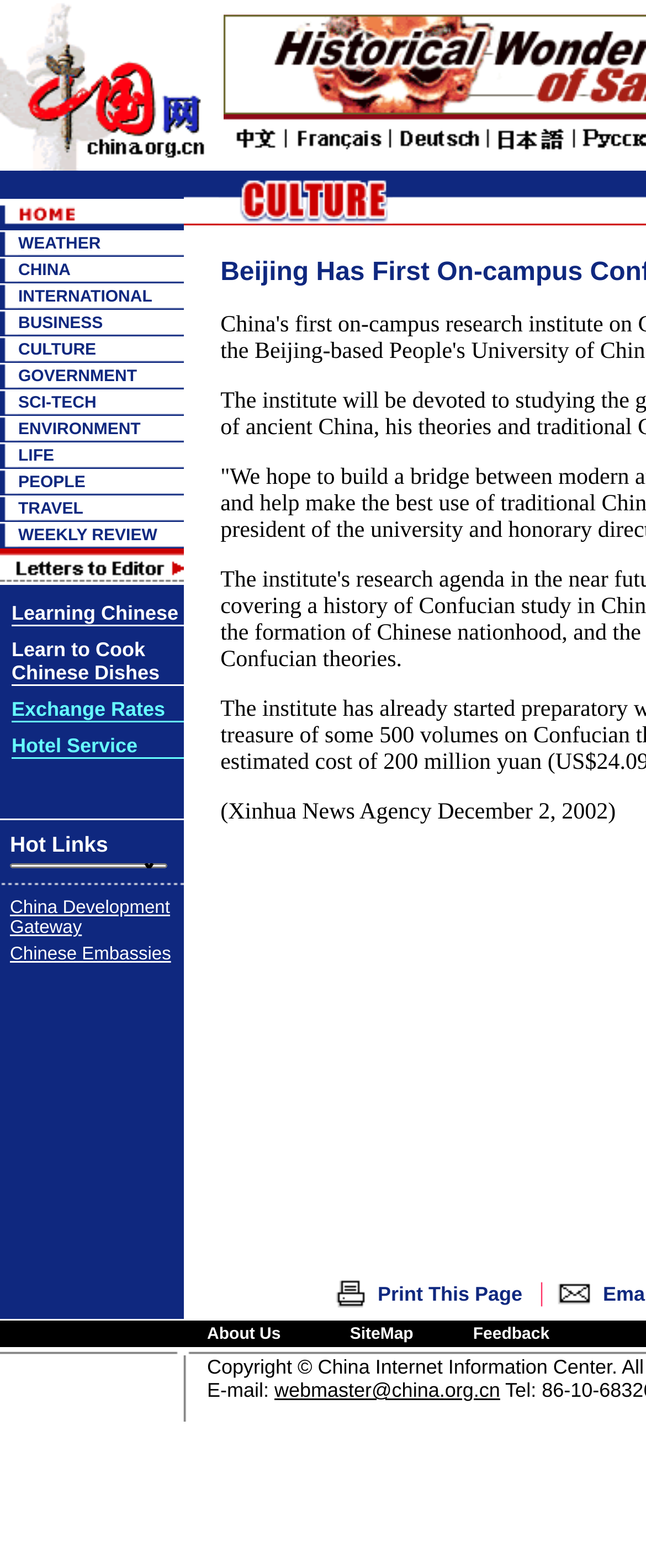Locate the bounding box coordinates of the area to click to fulfill this instruction: "Click on BUSINESS". The bounding box should be presented as four float numbers between 0 and 1, in the order [left, top, right, bottom].

[0.028, 0.198, 0.159, 0.212]